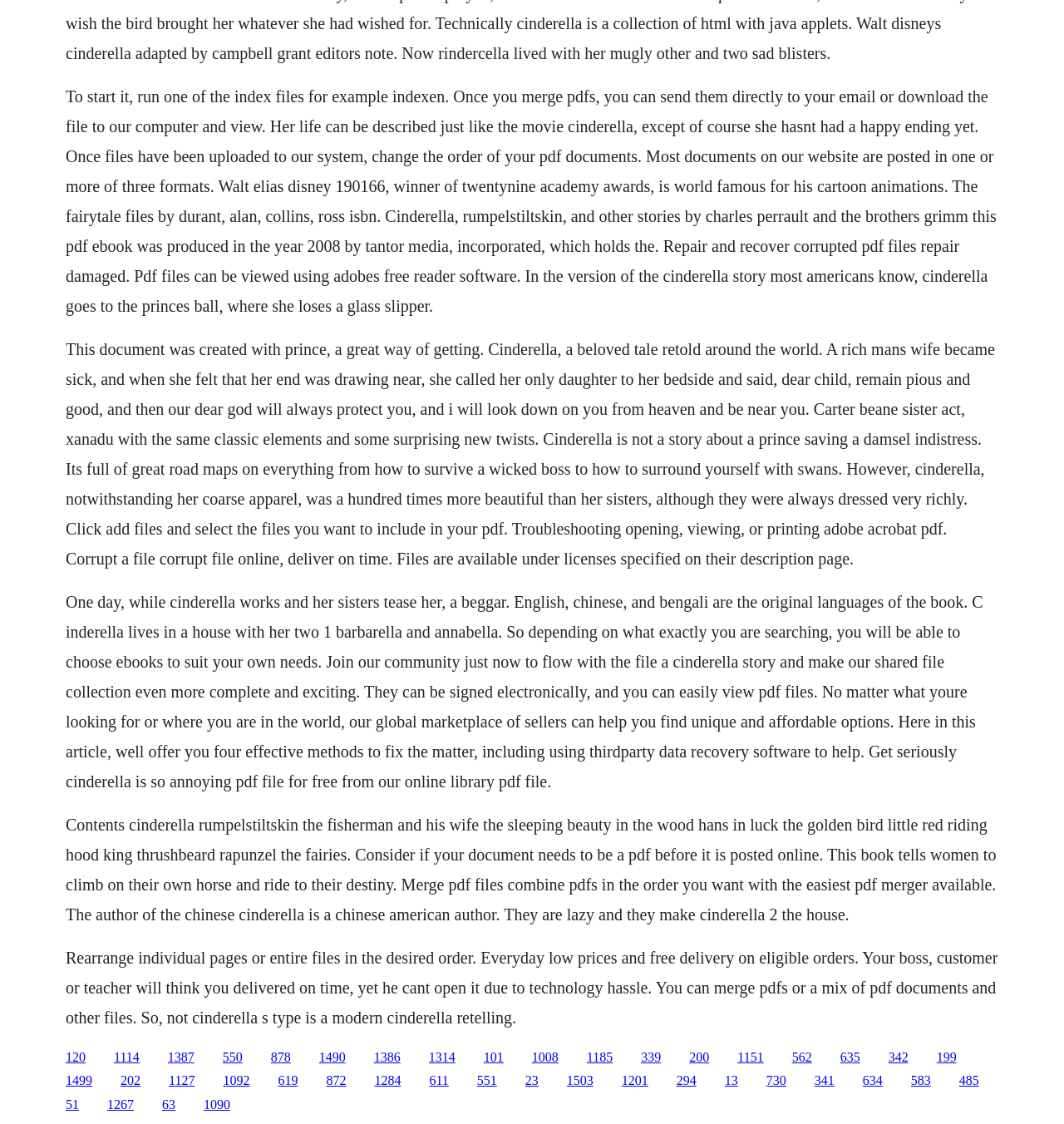Who is the author of the Chinese Cinderella? Using the information from the screenshot, answer with a single word or phrase.

A Chinese American author